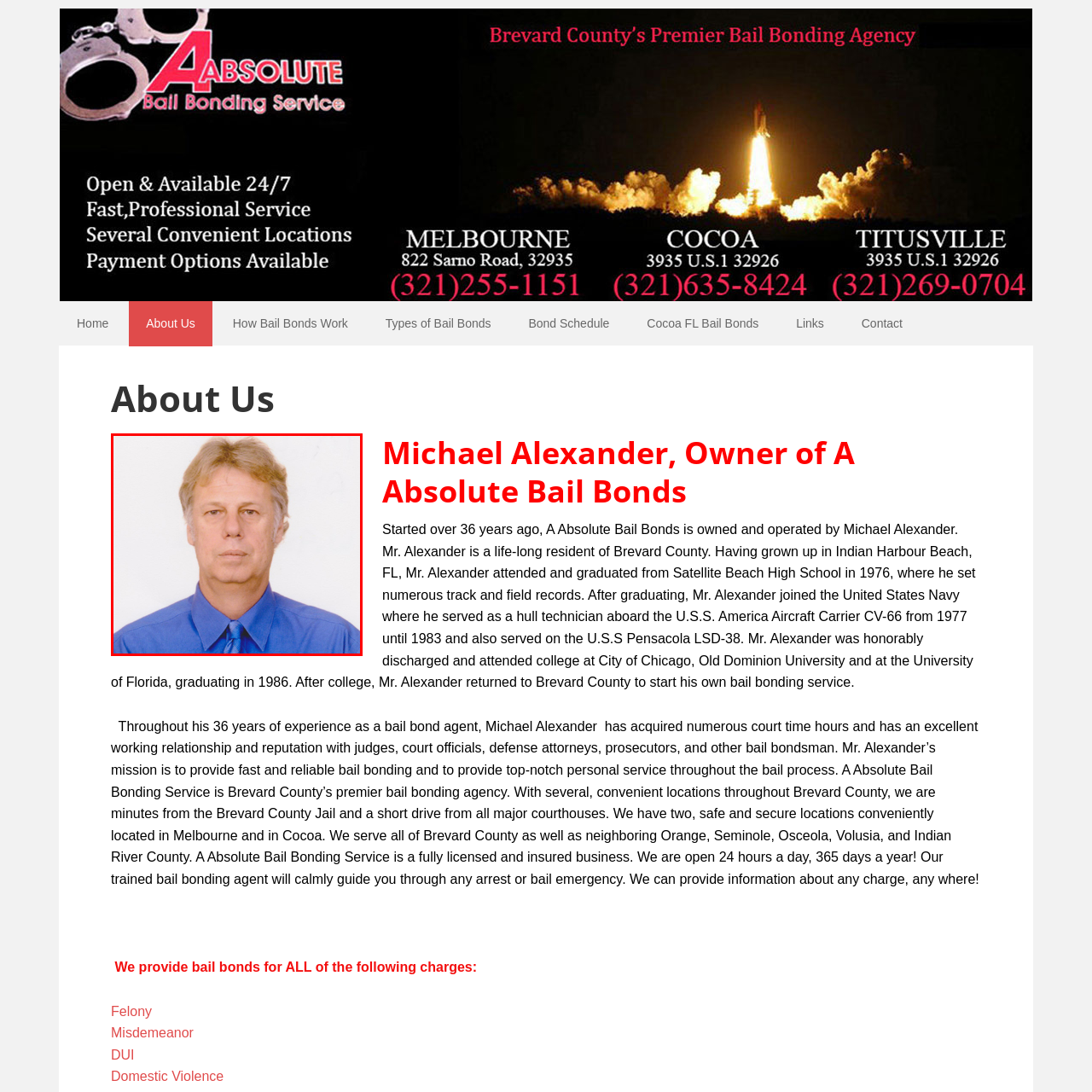Where did Michael grow up?
Focus on the section of the image encased in the red bounding box and provide a detailed answer based on the visual details you find.

The caption highlights Michael's deep roots in Brevard County, Florida, which implies that he grew up in this location and eventually started his bail bonding business there.